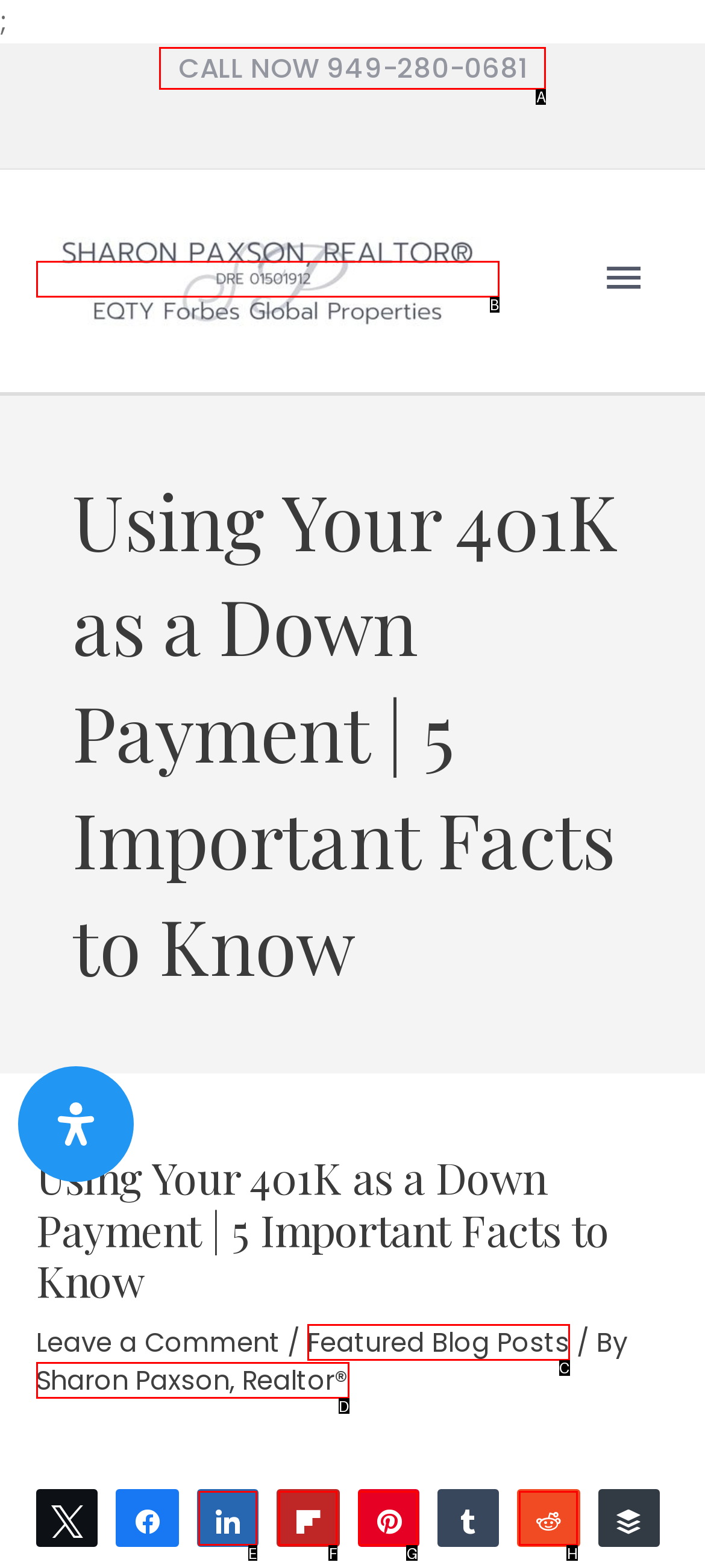Identify the letter of the UI element I need to click to carry out the following instruction: Call the realtor

A